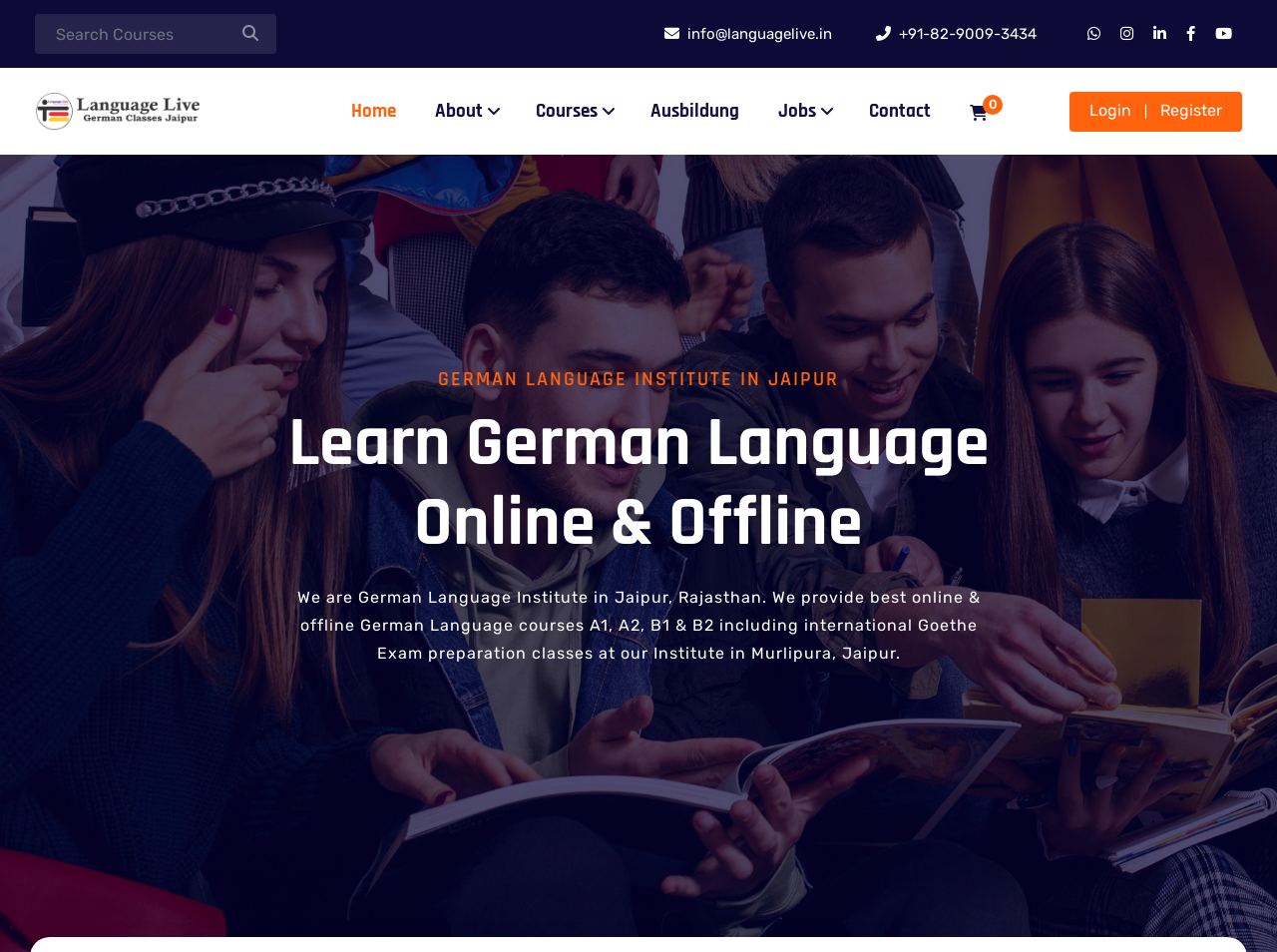What is the headline of the webpage?

Learn German Language Online & Offline